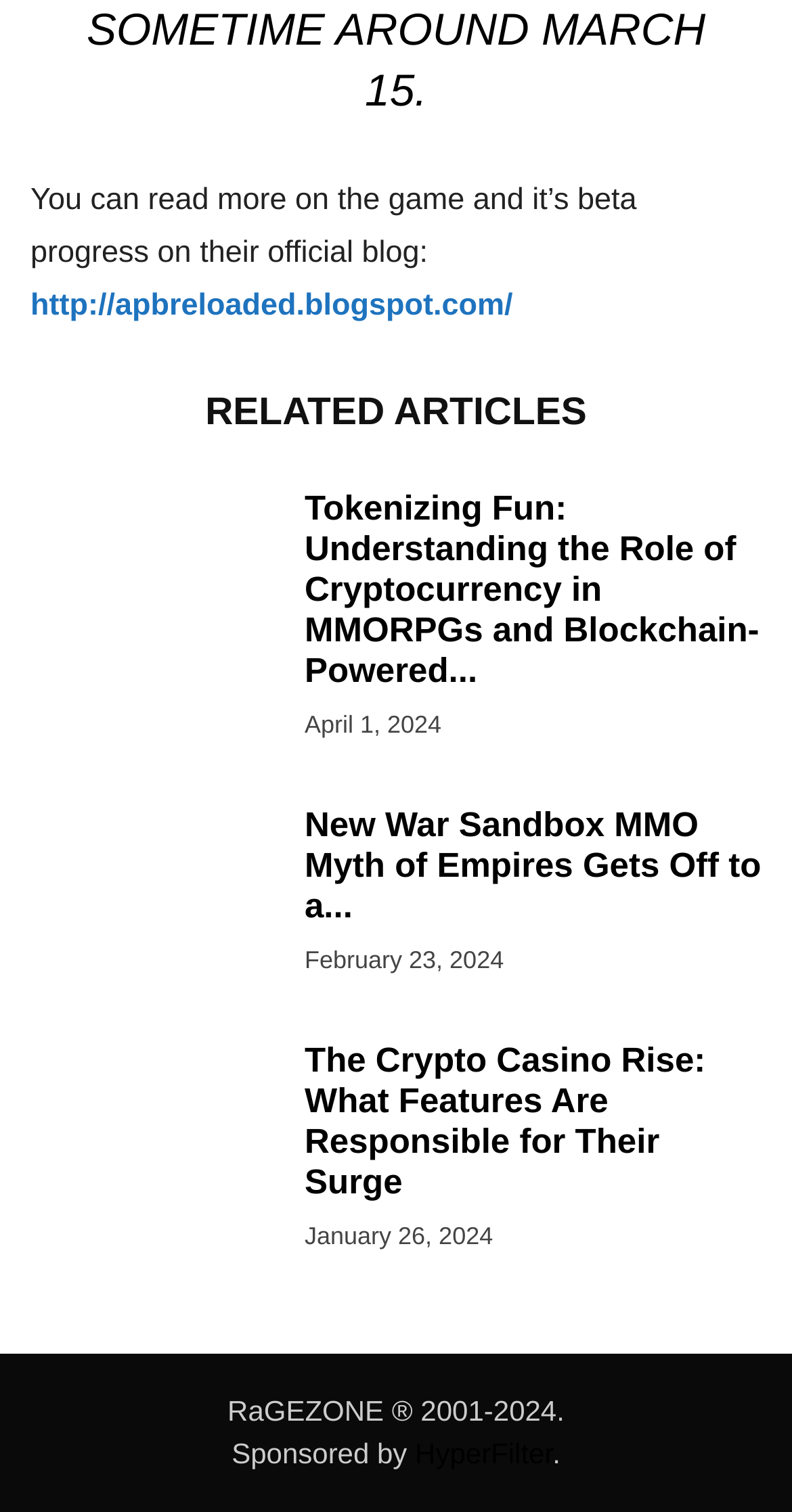Find the bounding box coordinates for the area you need to click to carry out the instruction: "Visit HyperFilter". The coordinates should be four float numbers between 0 and 1, indicated as [left, top, right, bottom].

[0.524, 0.951, 0.698, 0.972]